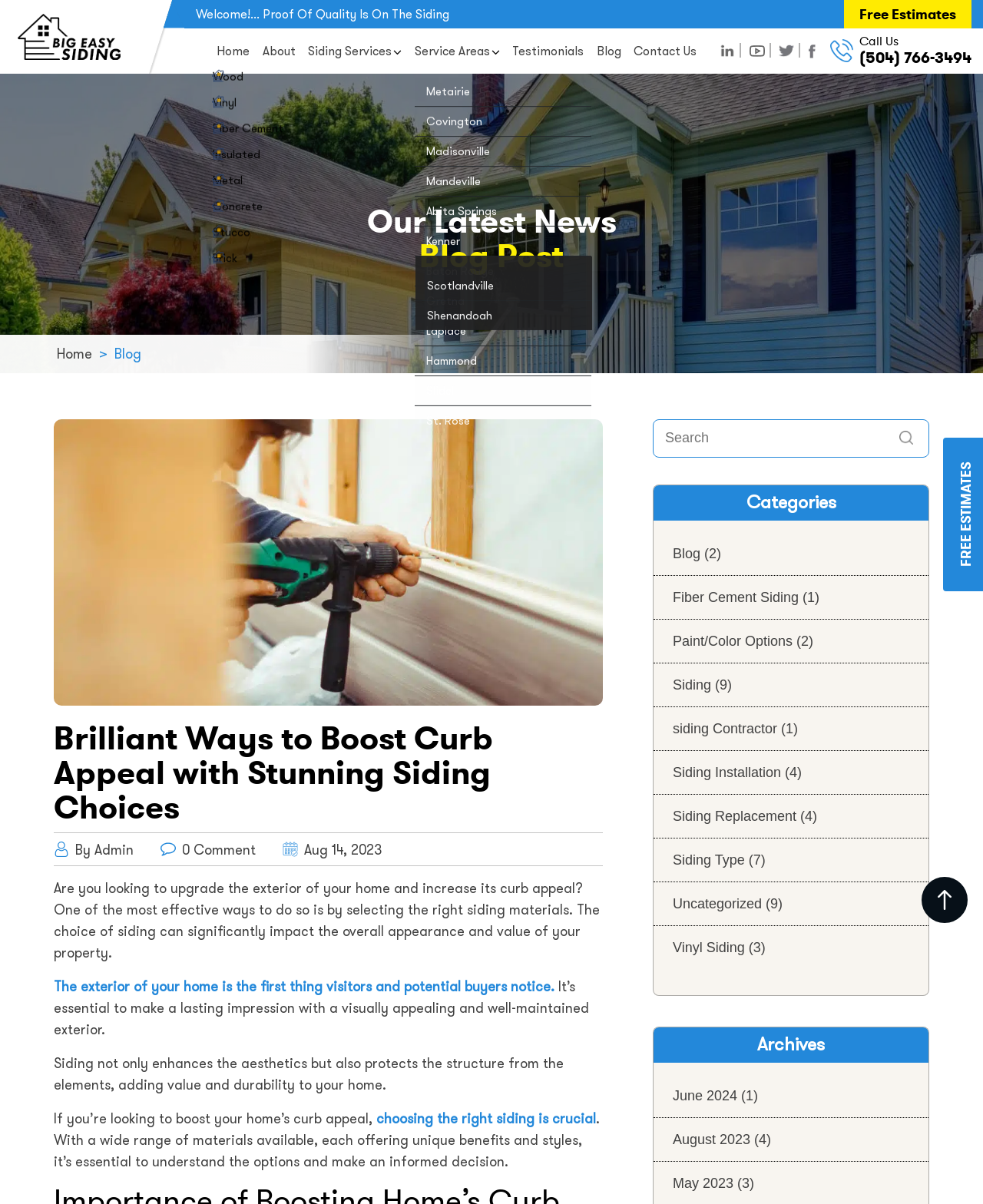Please identify the bounding box coordinates of the area I need to click to accomplish the following instruction: "Learn about siding services".

[0.314, 0.034, 0.409, 0.05]